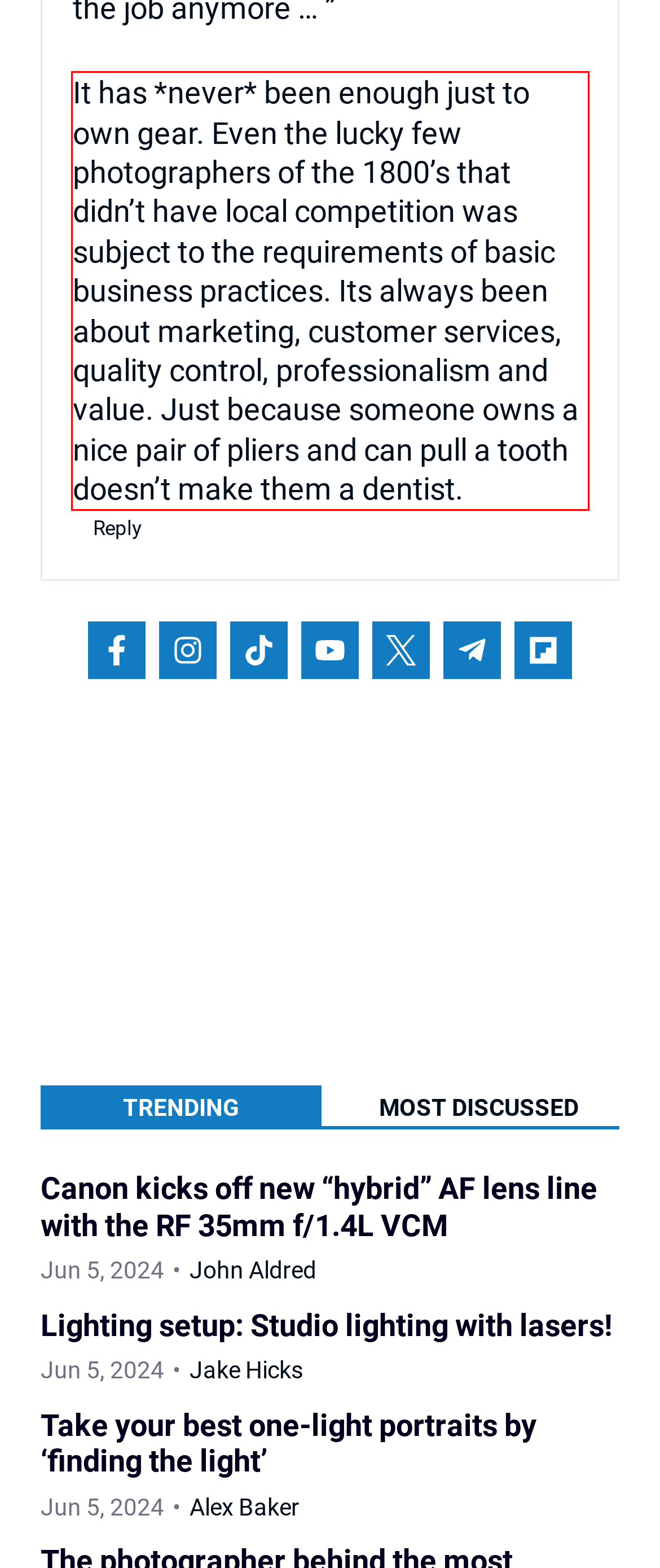Using the webpage screenshot, recognize and capture the text within the red bounding box.

It has *never* been enough just to own gear. Even the lucky few photographers of the 1800’s that didn’t have local competition was subject to the requirements of basic business practices. Its always been about marketing, customer services, quality control, professionalism and value. Just because someone owns a nice pair of pliers and can pull a tooth doesn’t make them a dentist.